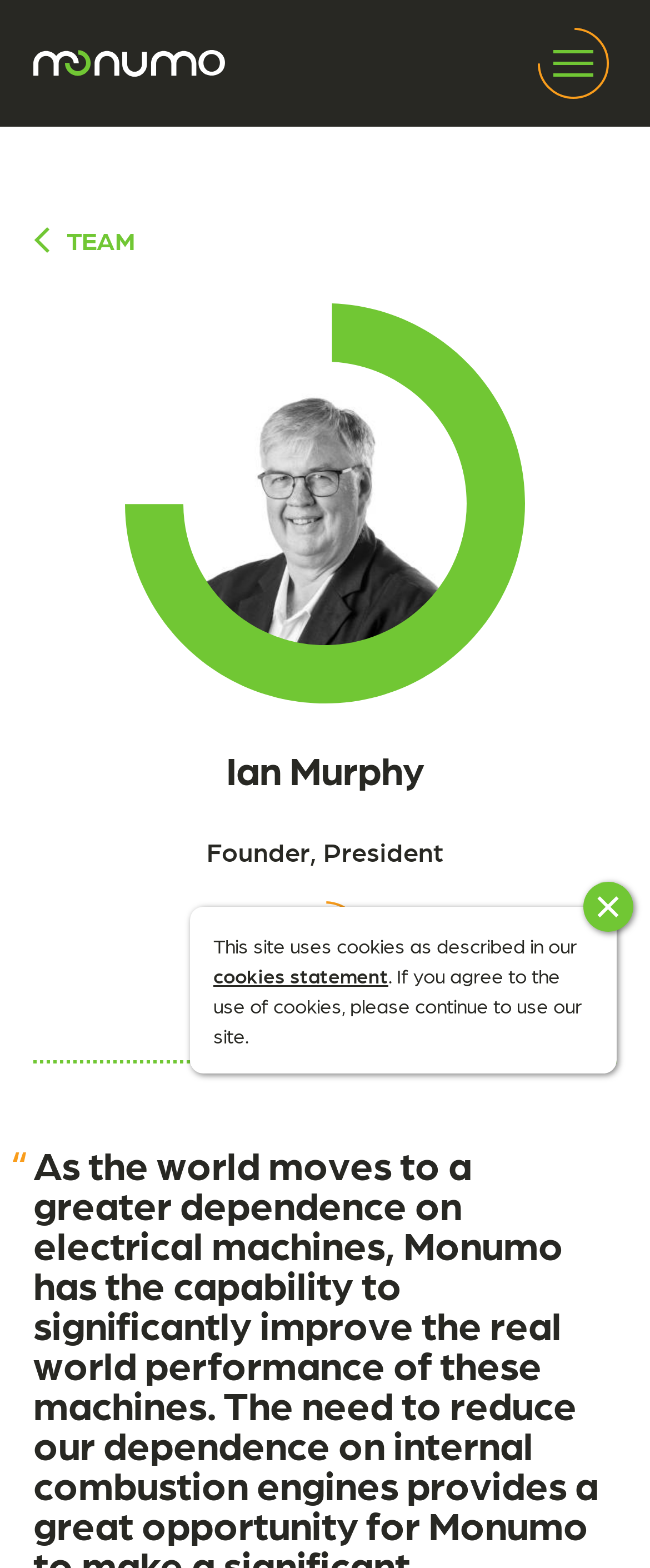Determine the bounding box coordinates for the HTML element described here: "×".

[0.897, 0.562, 0.974, 0.594]